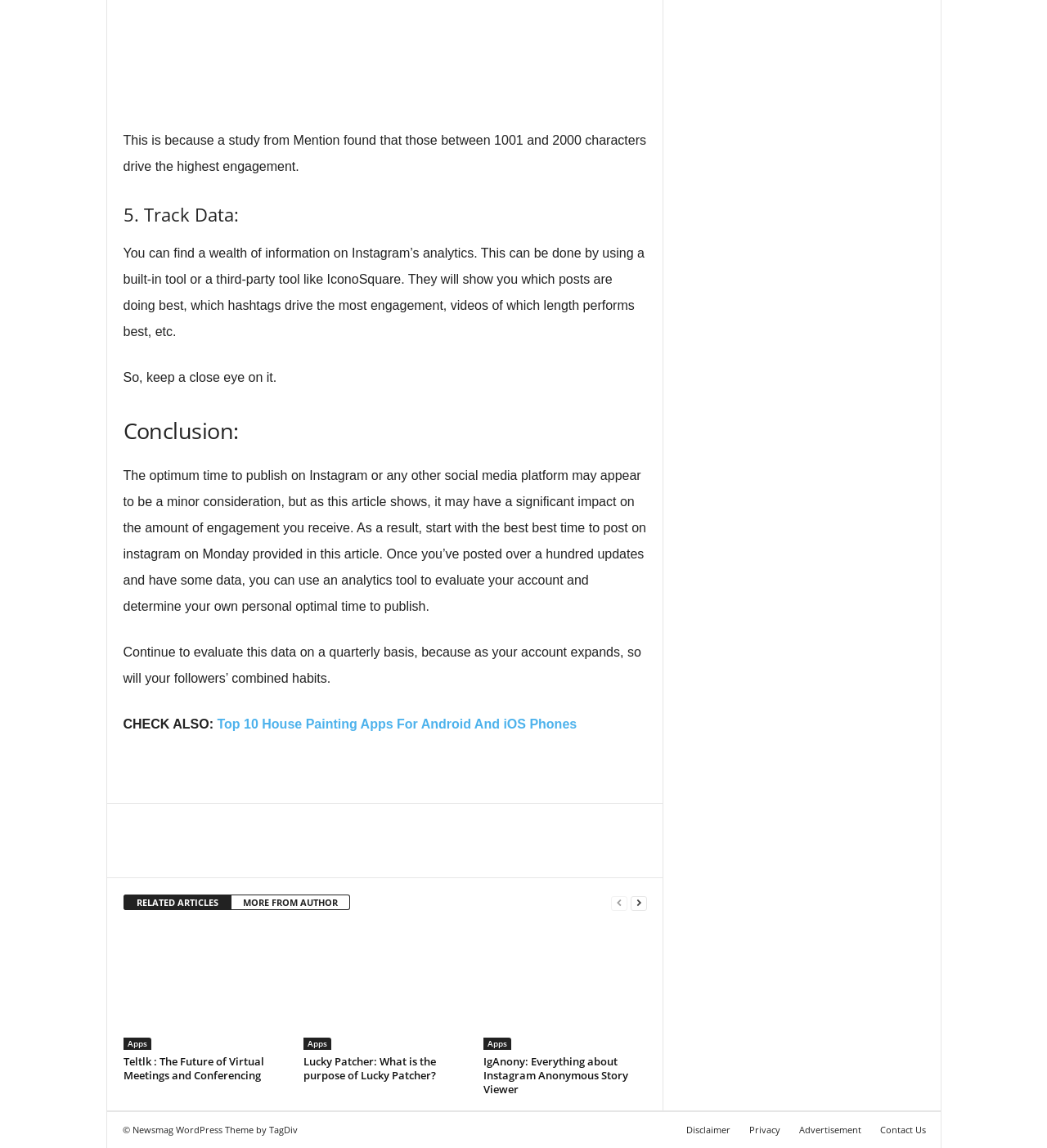Extract the bounding box coordinates for the UI element described as: "RELATED ARTICLES".

[0.118, 0.779, 0.221, 0.793]